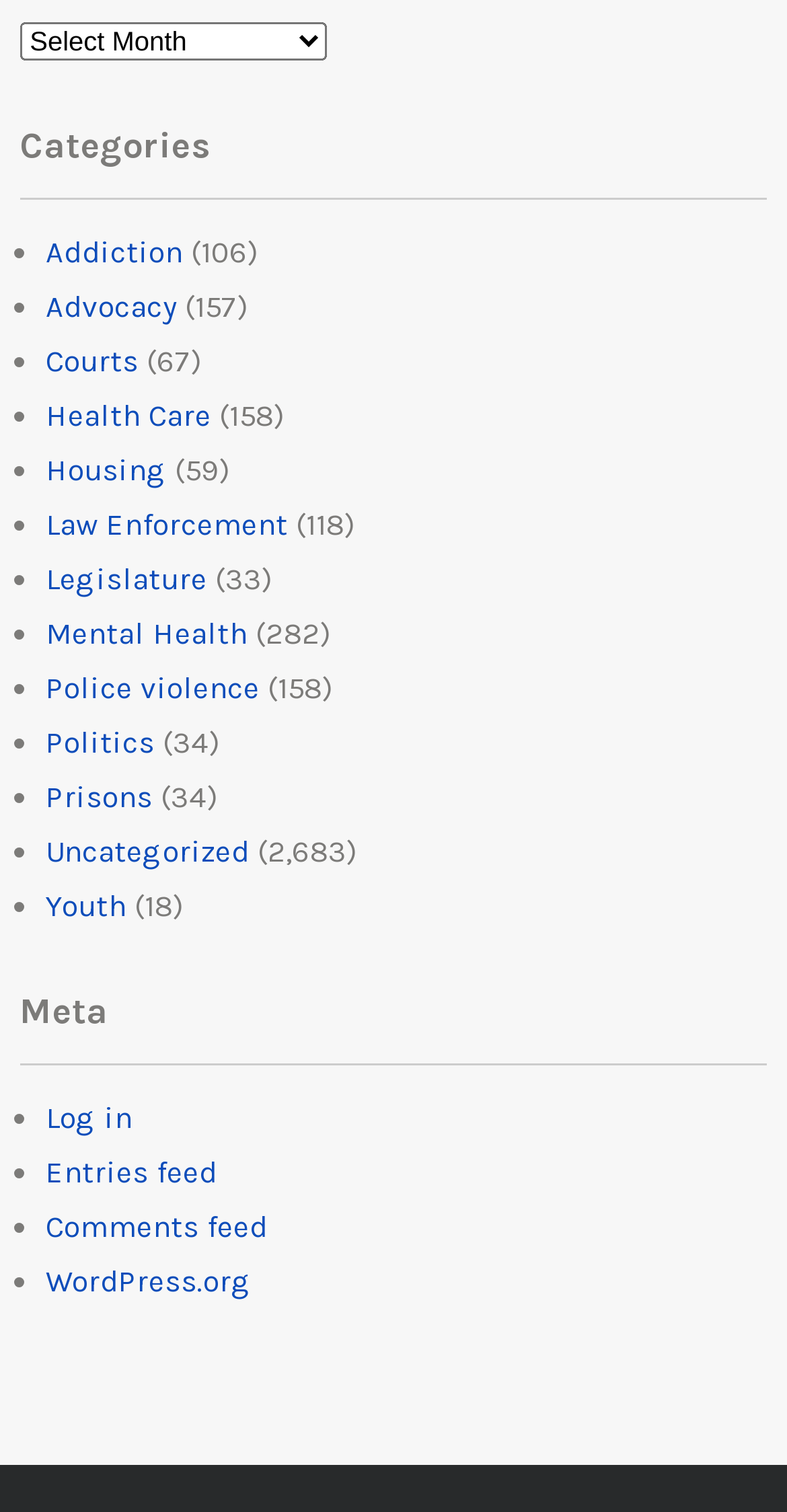Extract the bounding box for the UI element that matches this description: "Uncategorized".

[0.058, 0.551, 0.317, 0.575]